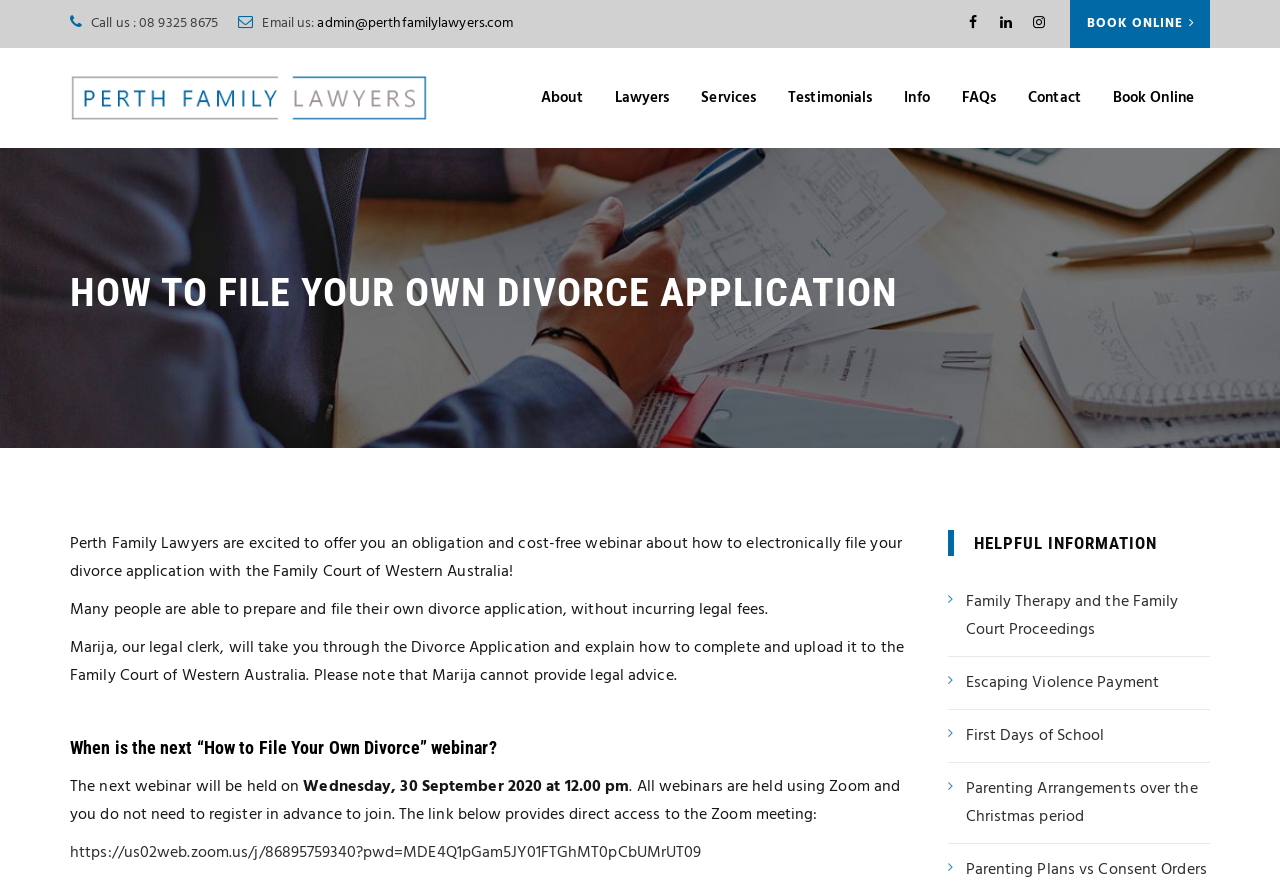Identify and provide the title of the webpage.

HOW TO FILE YOUR OWN DIVORCE APPLICATION